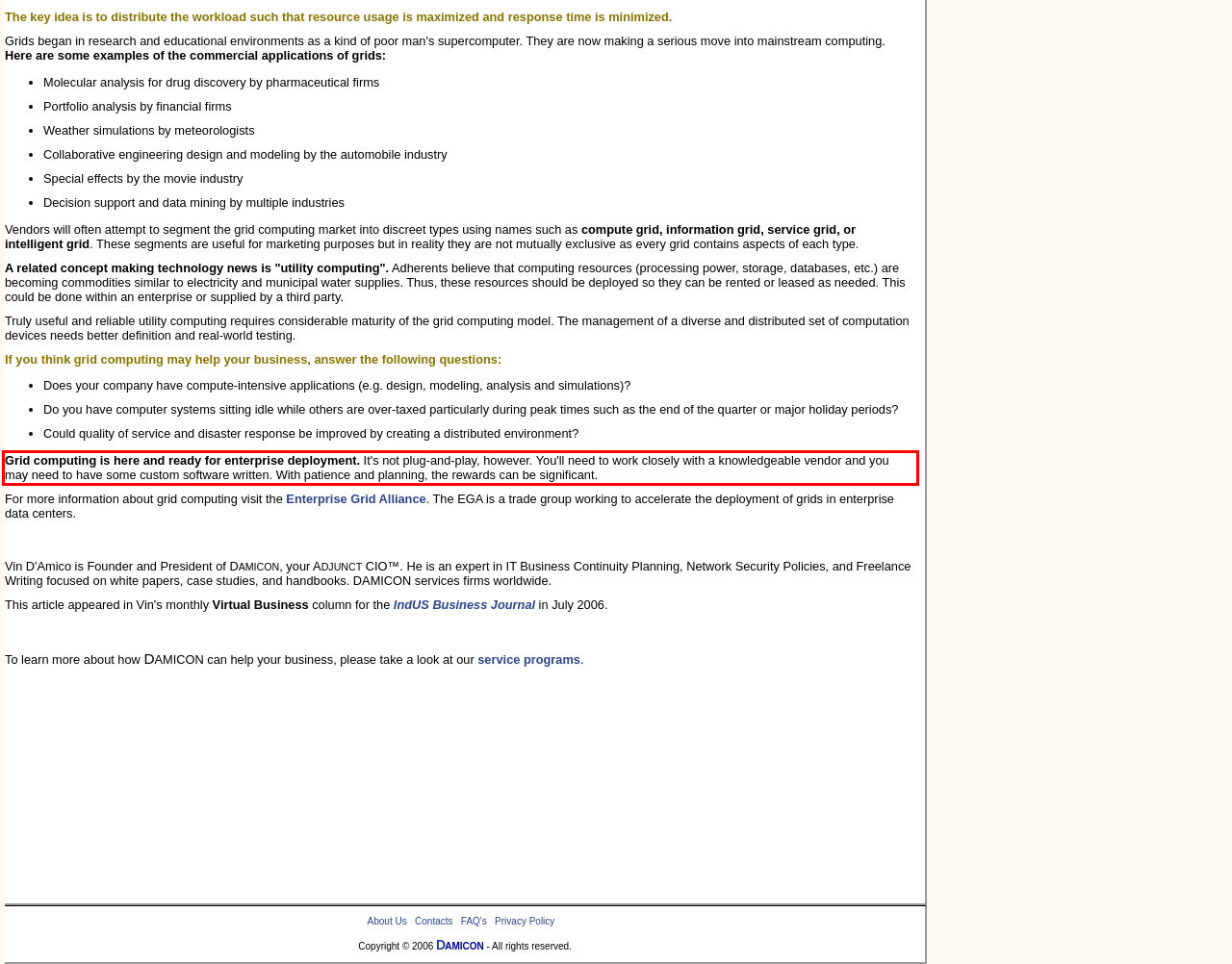Examine the screenshot of the webpage, locate the red bounding box, and generate the text contained within it.

Grid computing is here and ready for enterprise deployment. It's not plug-and-play, however. You'll need to work closely with a knowledgeable vendor and you may need to have some custom software written. With patience and planning, the rewards can be significant.